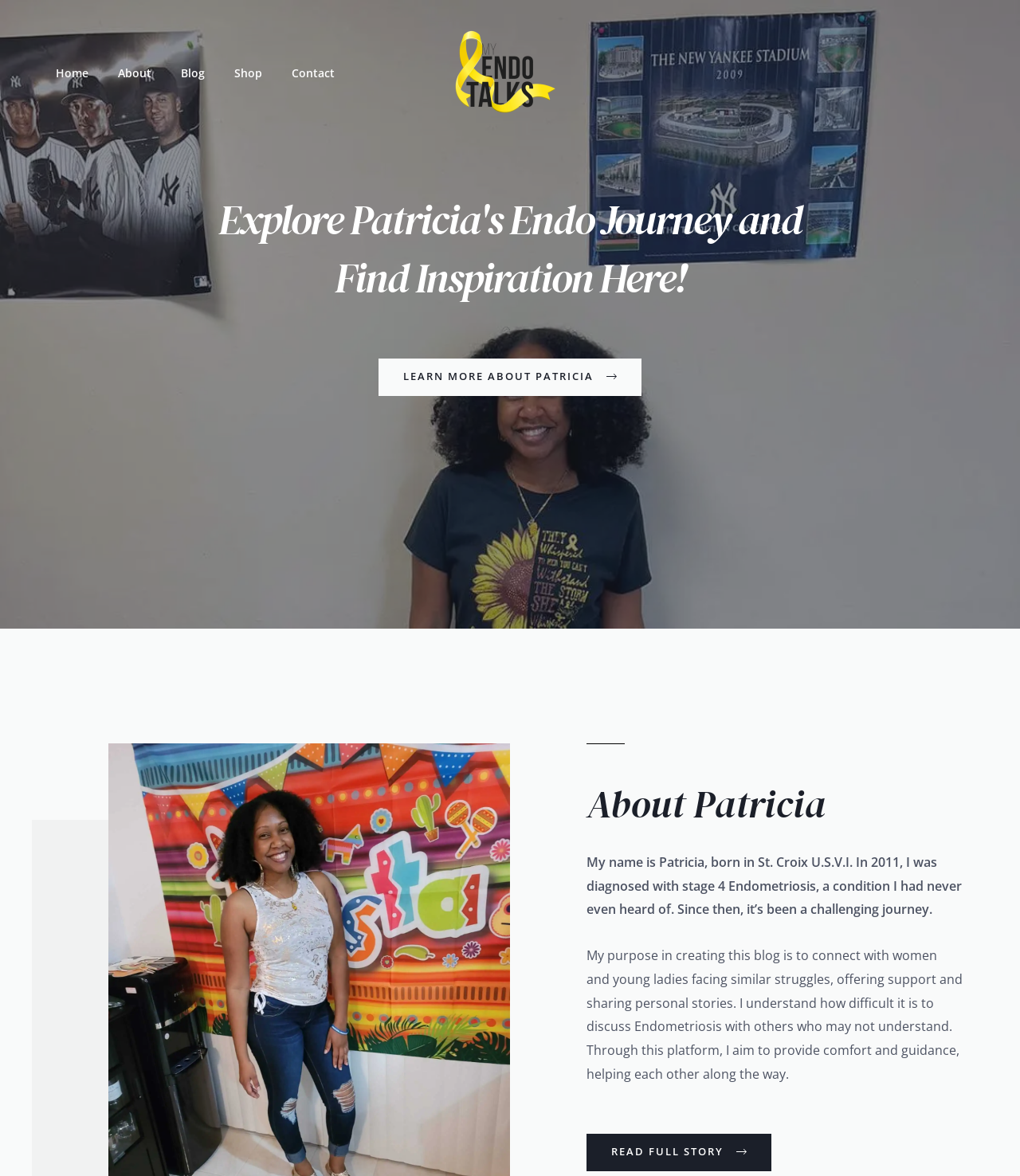What is Patricia diagnosed with?
Answer the question with a detailed explanation, including all necessary information.

The diagnosis is mentioned in the text 'In 2011, I was diagnosed with stage 4 Endometriosis, a condition I had never even heard of.'